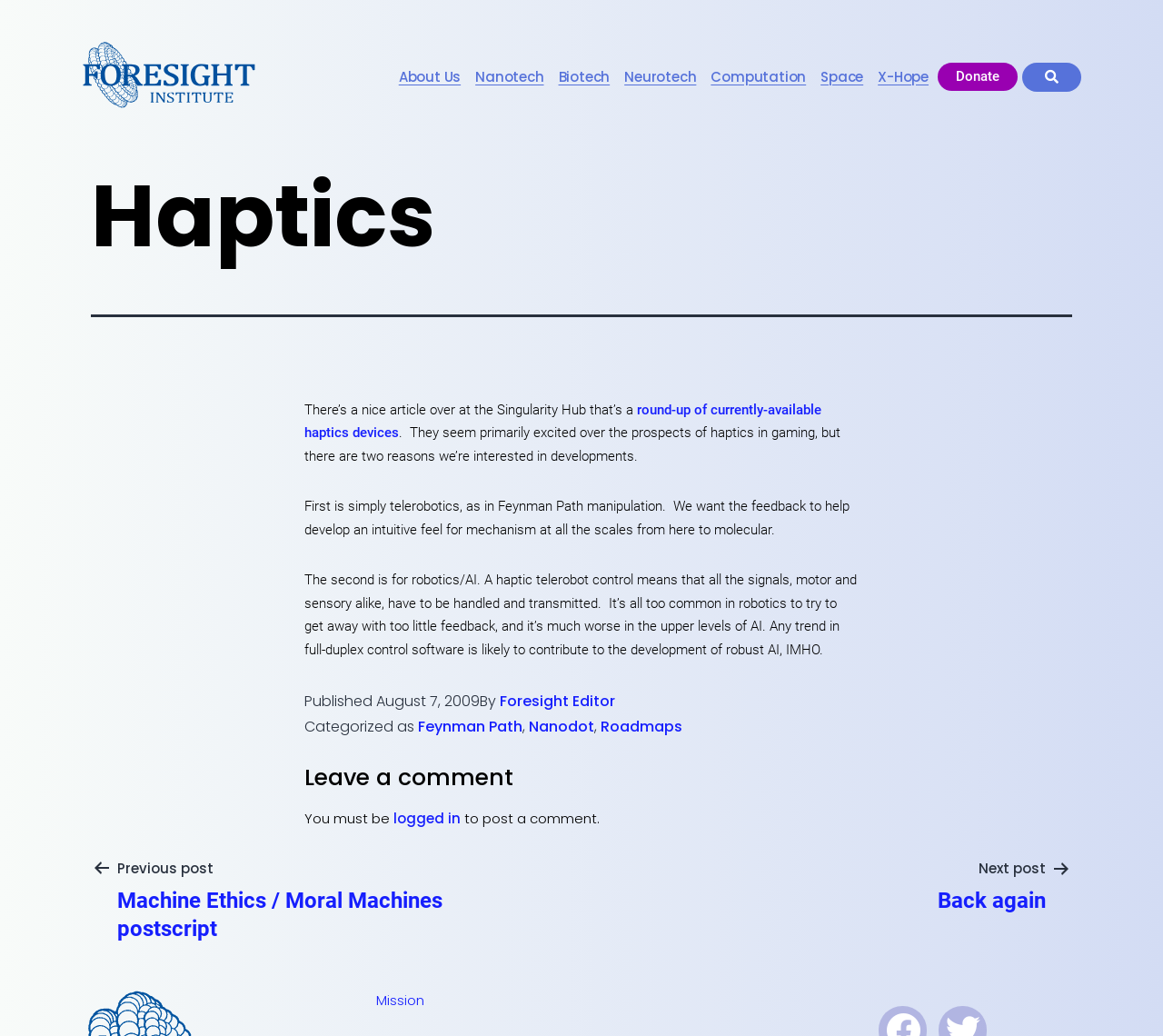Please determine the bounding box coordinates for the UI element described as: "About Us".

[0.339, 0.061, 0.4, 0.089]